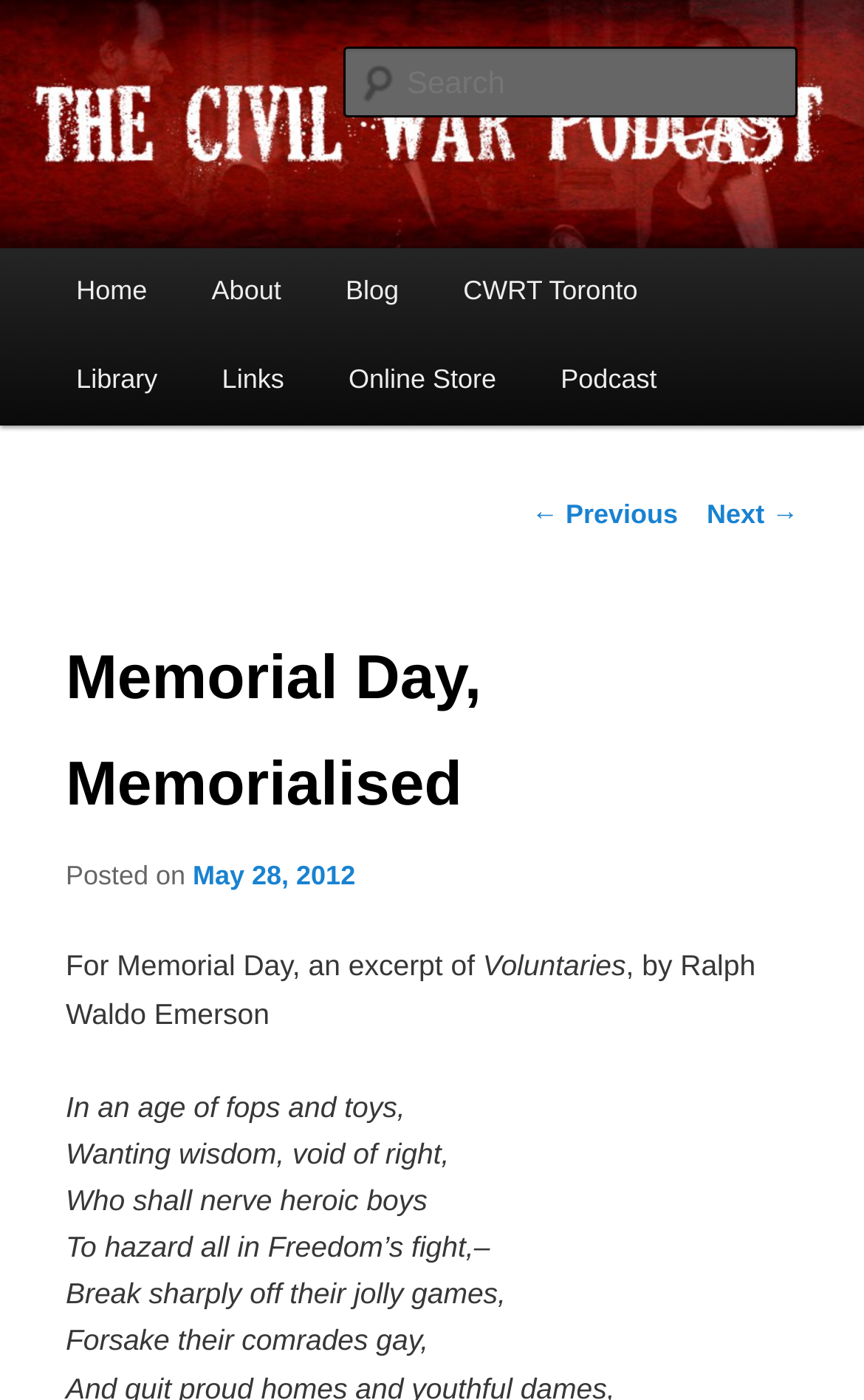Find and specify the bounding box coordinates that correspond to the clickable region for the instruction: "Go to the home page".

[0.051, 0.178, 0.208, 0.241]